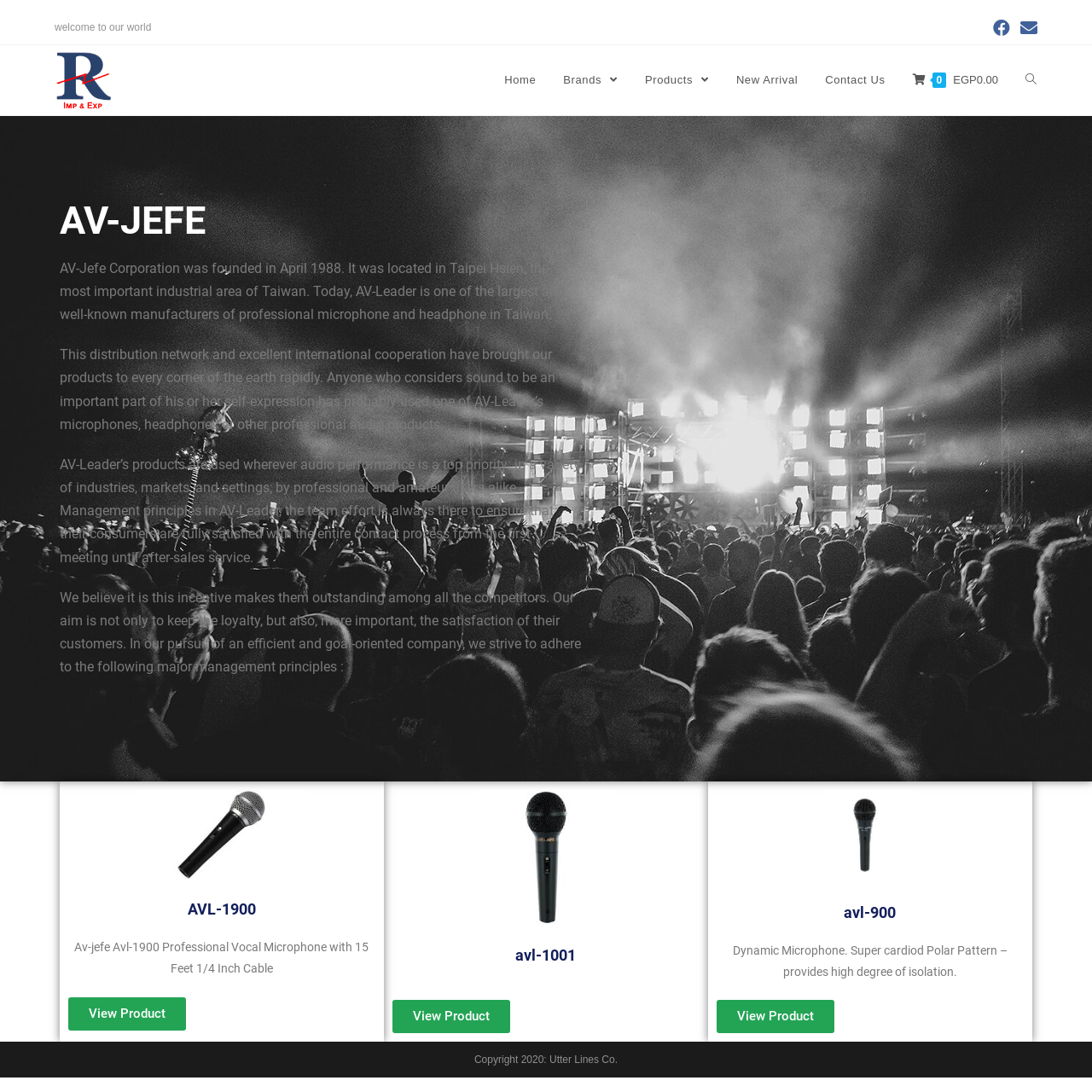Identify the bounding box coordinates of the element to click to follow this instruction: 'Click the 'Home' link'. Ensure the coordinates are four float values between 0 and 1, provided as [left, top, right, bottom].

None